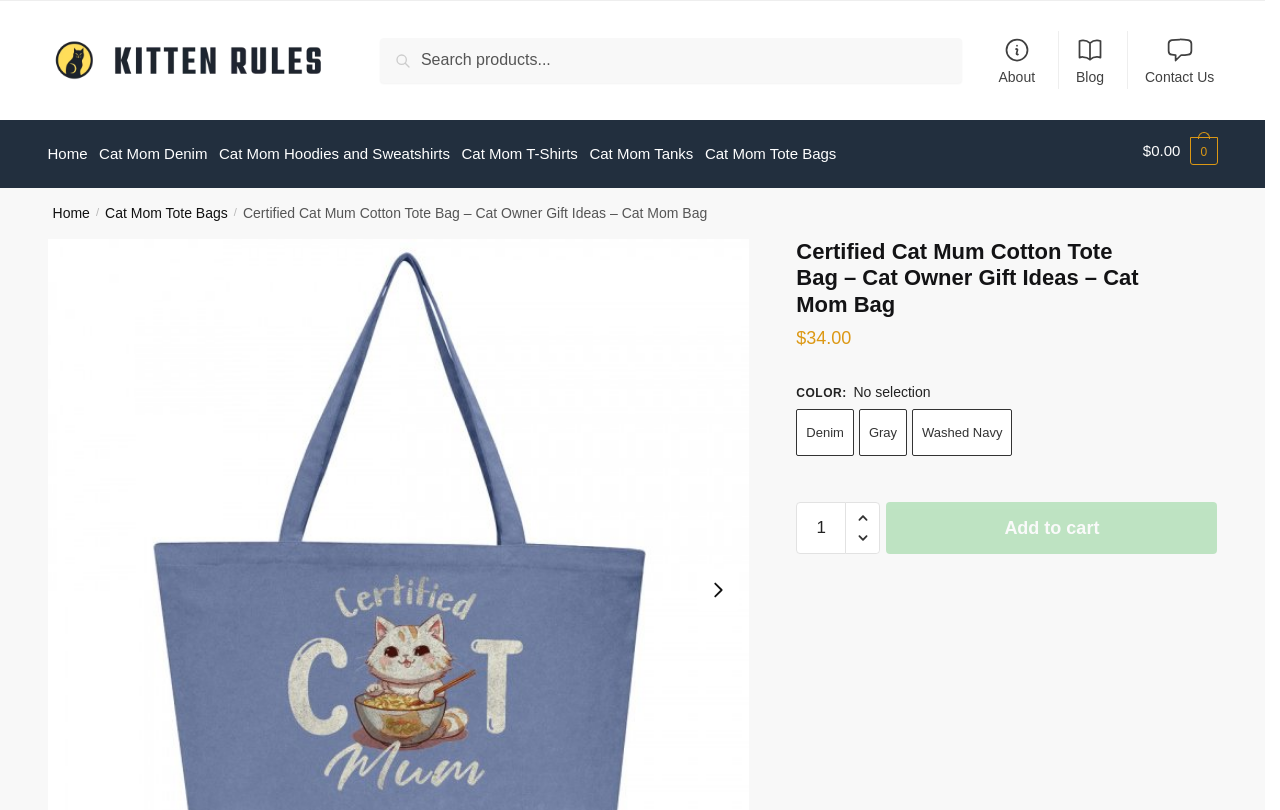What are the available colors for the product?
Please answer the question as detailed as possible.

The available colors are obtained from the layout table element on the page, which displays the color options as 'Denim', 'Gray', and 'Washed Navy'.